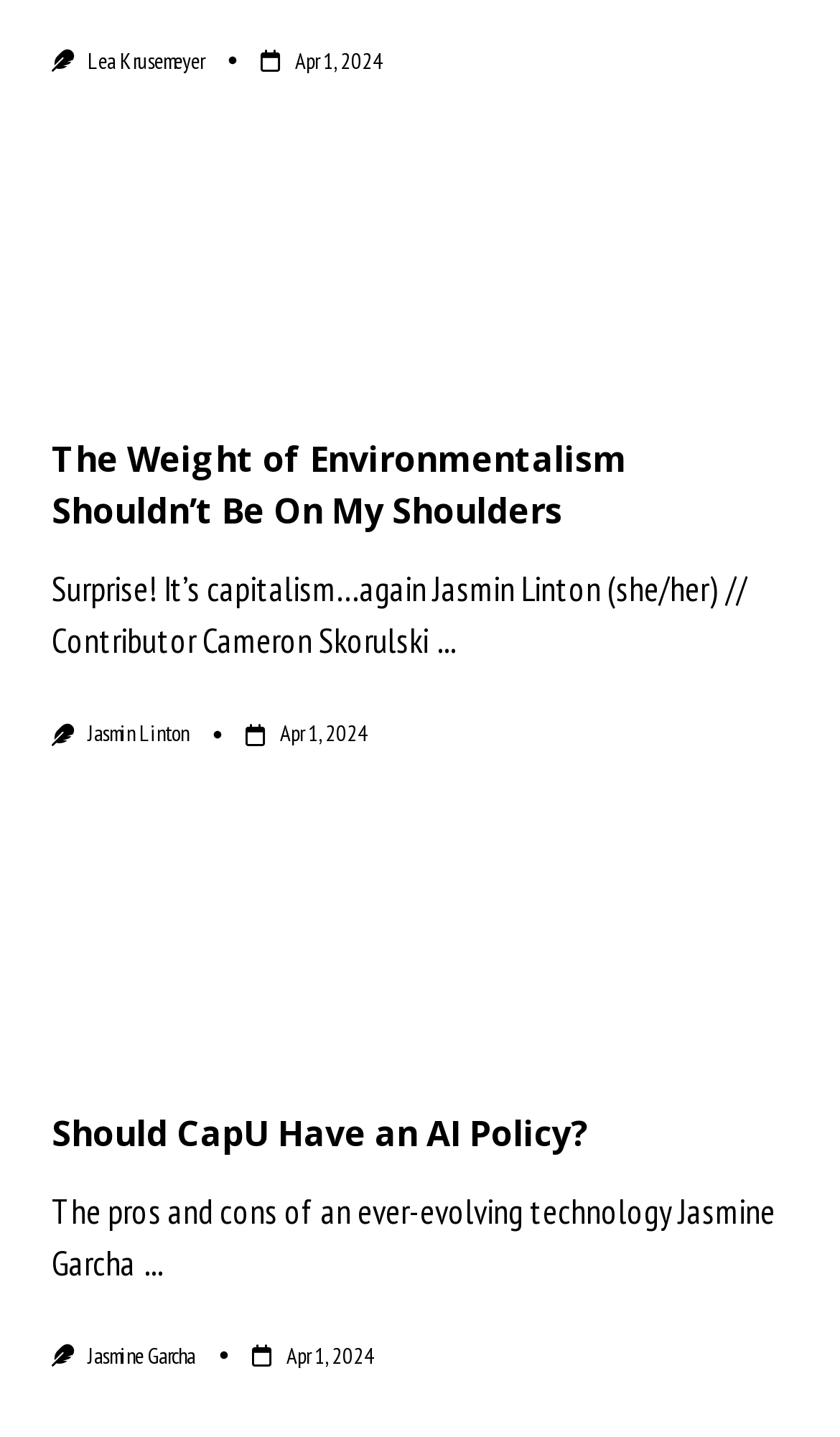Determine the bounding box coordinates of the target area to click to execute the following instruction: "Check the publication date."

[0.351, 0.032, 0.456, 0.053]